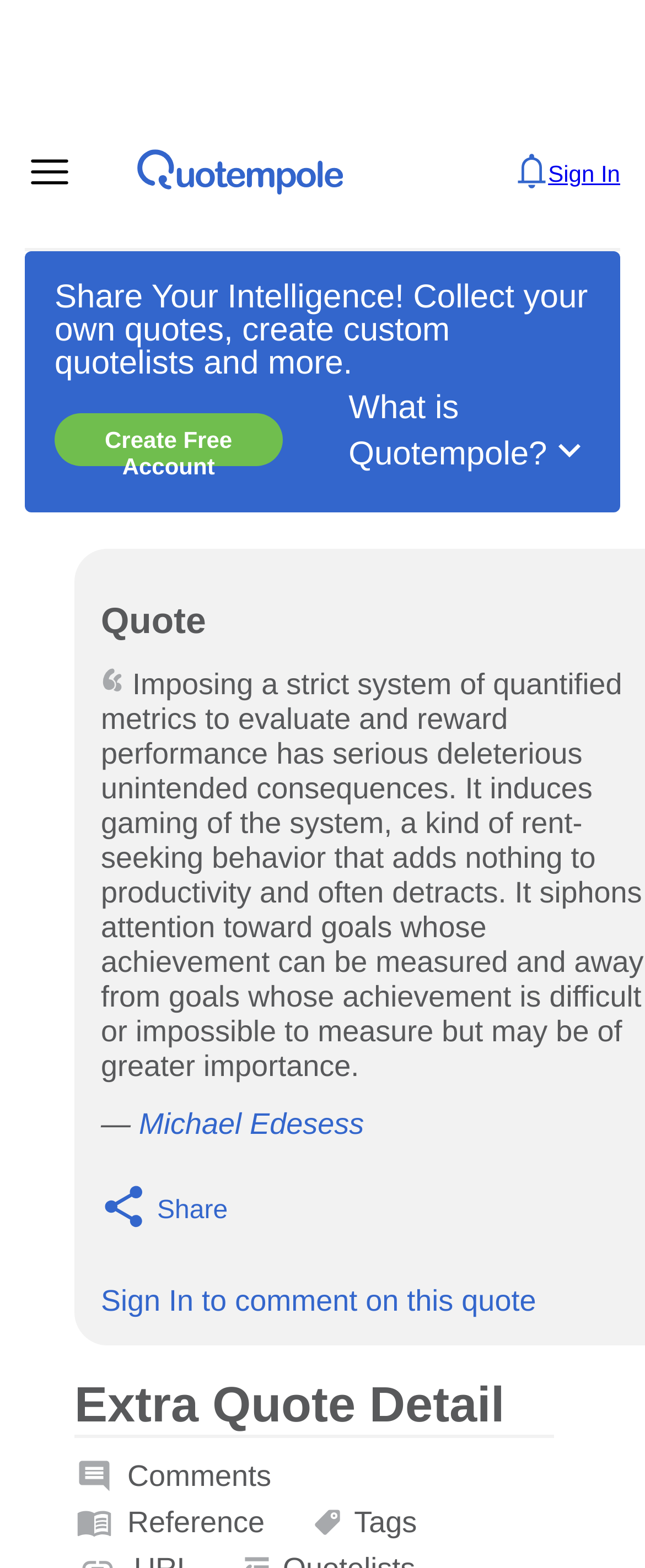Provide a brief response in the form of a single word or phrase:
Who is the author of the quote?

Michael Edesess